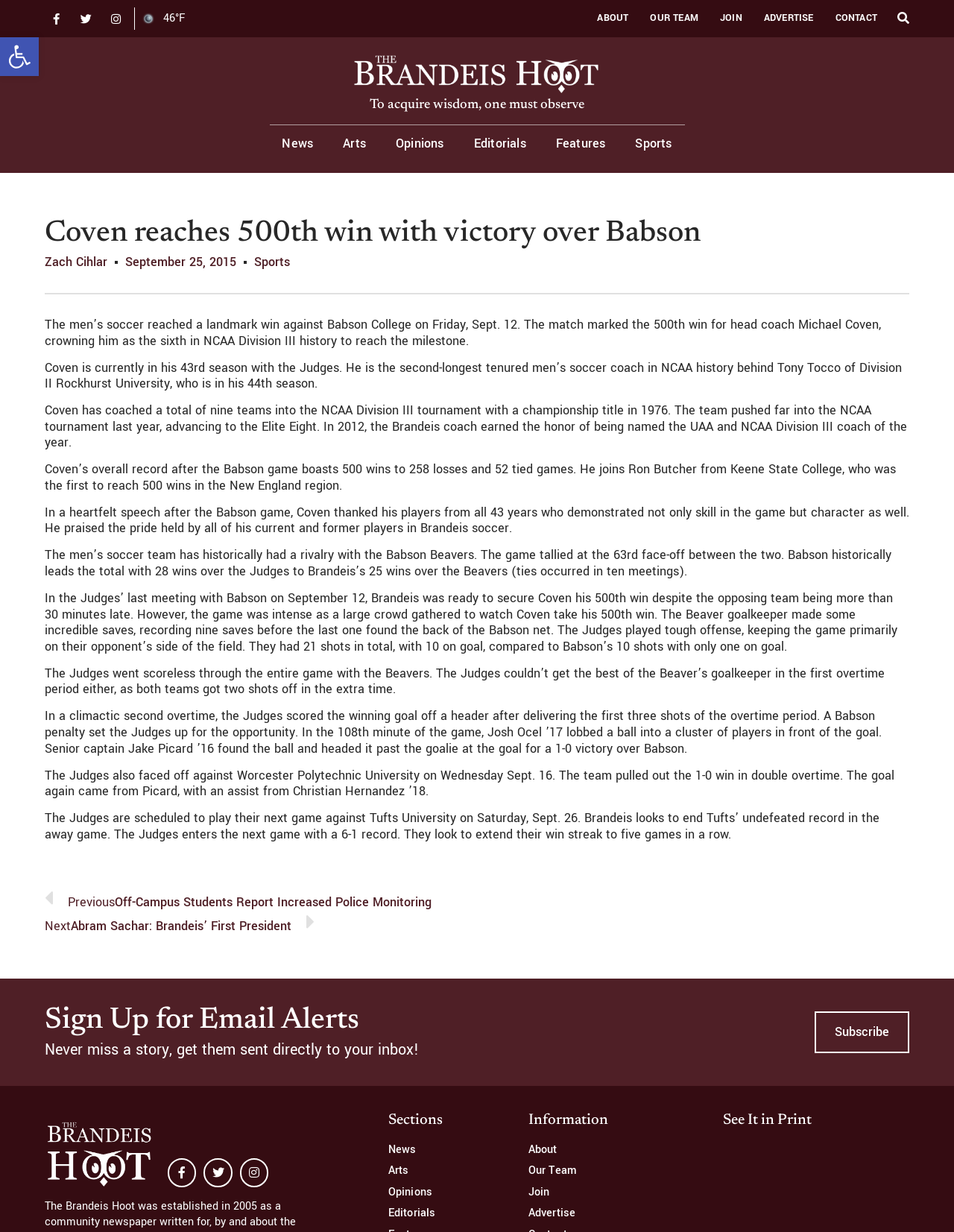Based on the image, provide a detailed response to the question:
What is the current temperature?

I found the current temperature by looking at the static text element that says '46°F' which is located near the top of the webpage, indicating the current weather condition.